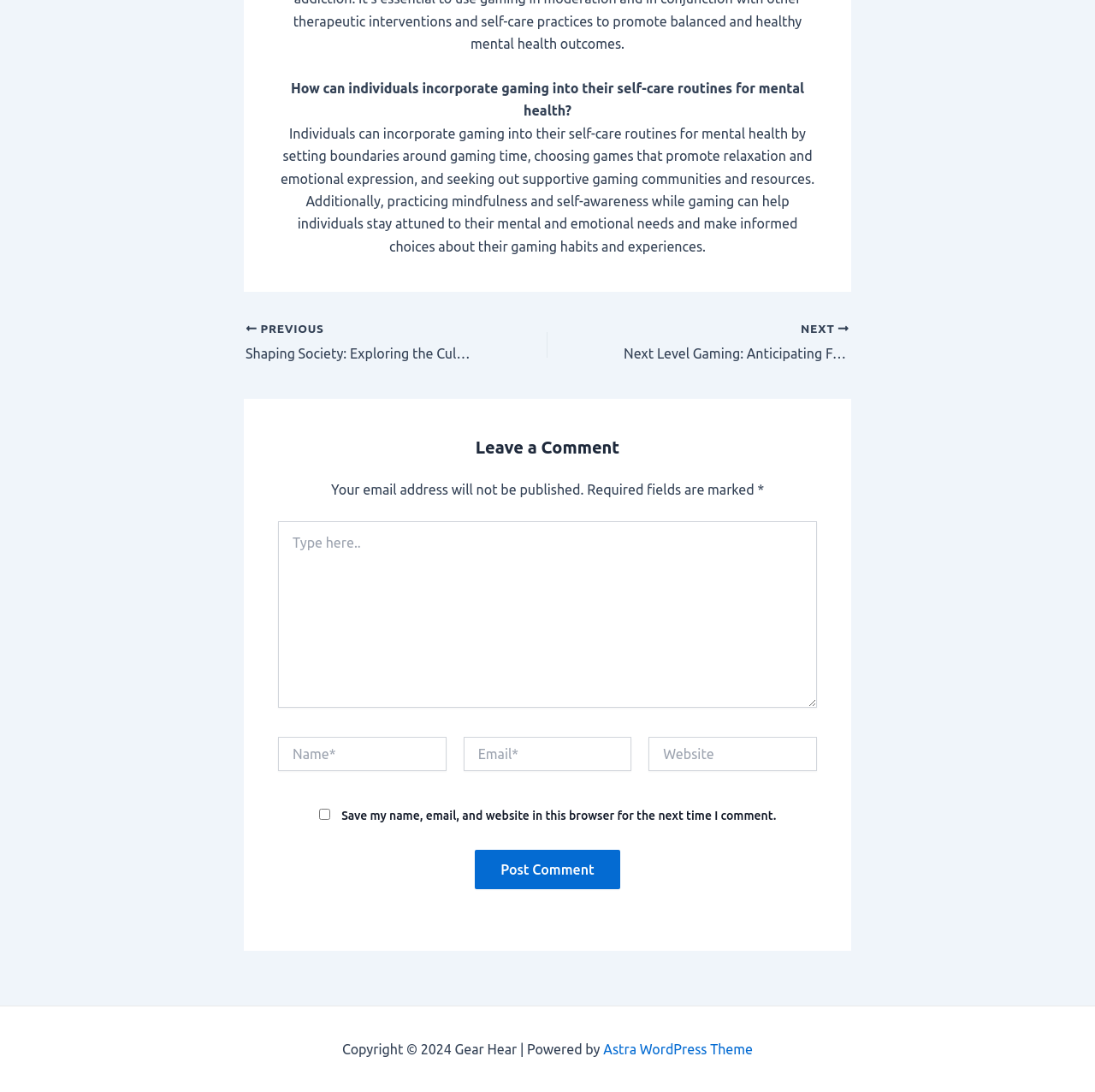Bounding box coordinates are specified in the format (top-left x, top-left y, bottom-right x, bottom-right y). All values are floating point numbers bounded between 0 and 1. Please provide the bounding box coordinate of the region this sentence describes: name="submit" value="Post Comment"

[0.434, 0.778, 0.566, 0.814]